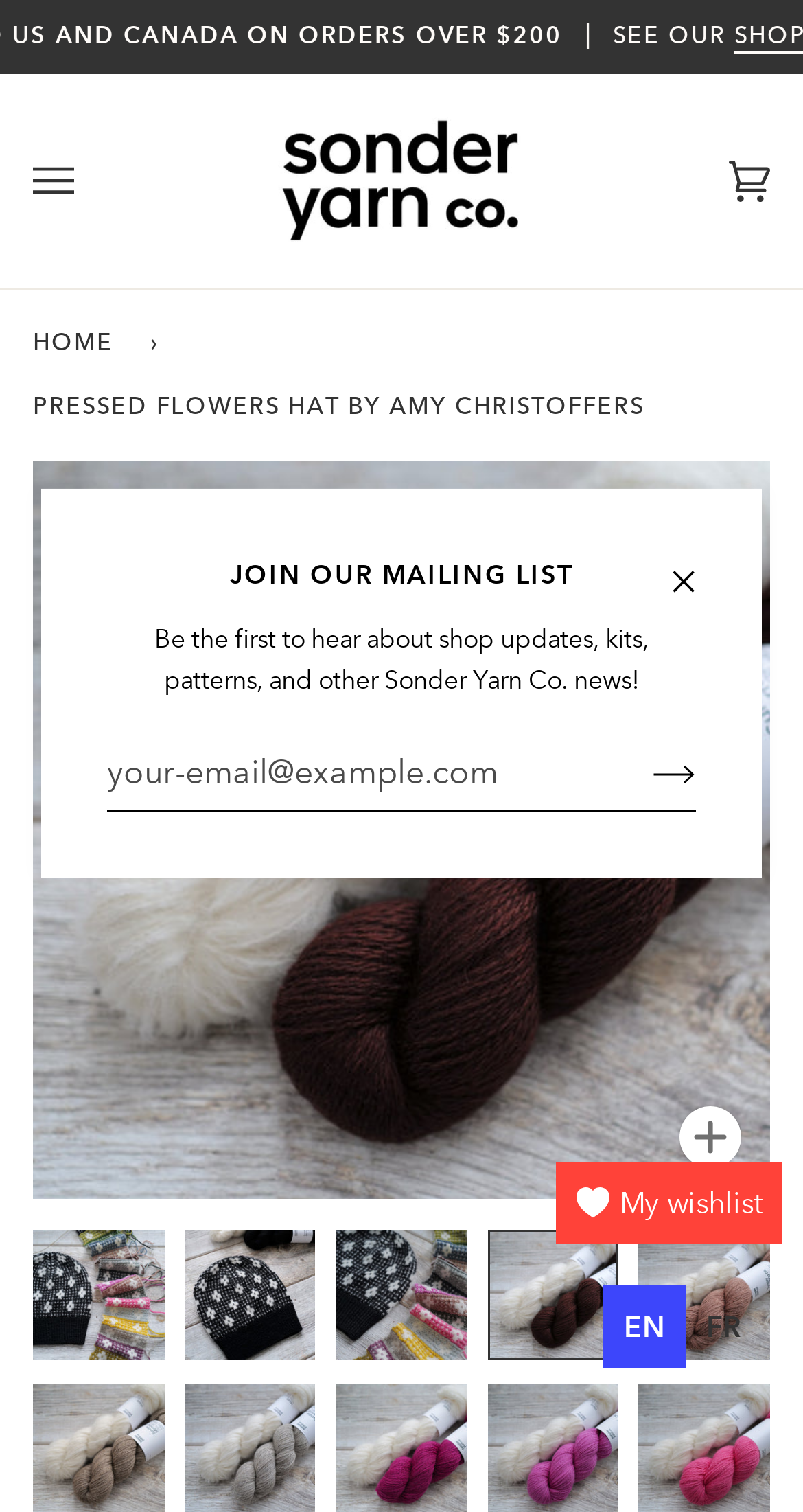Locate and provide the bounding box coordinates for the HTML element that matches this description: "alt="SONDER YARN CO. LOGO"".

[0.346, 0.069, 0.654, 0.17]